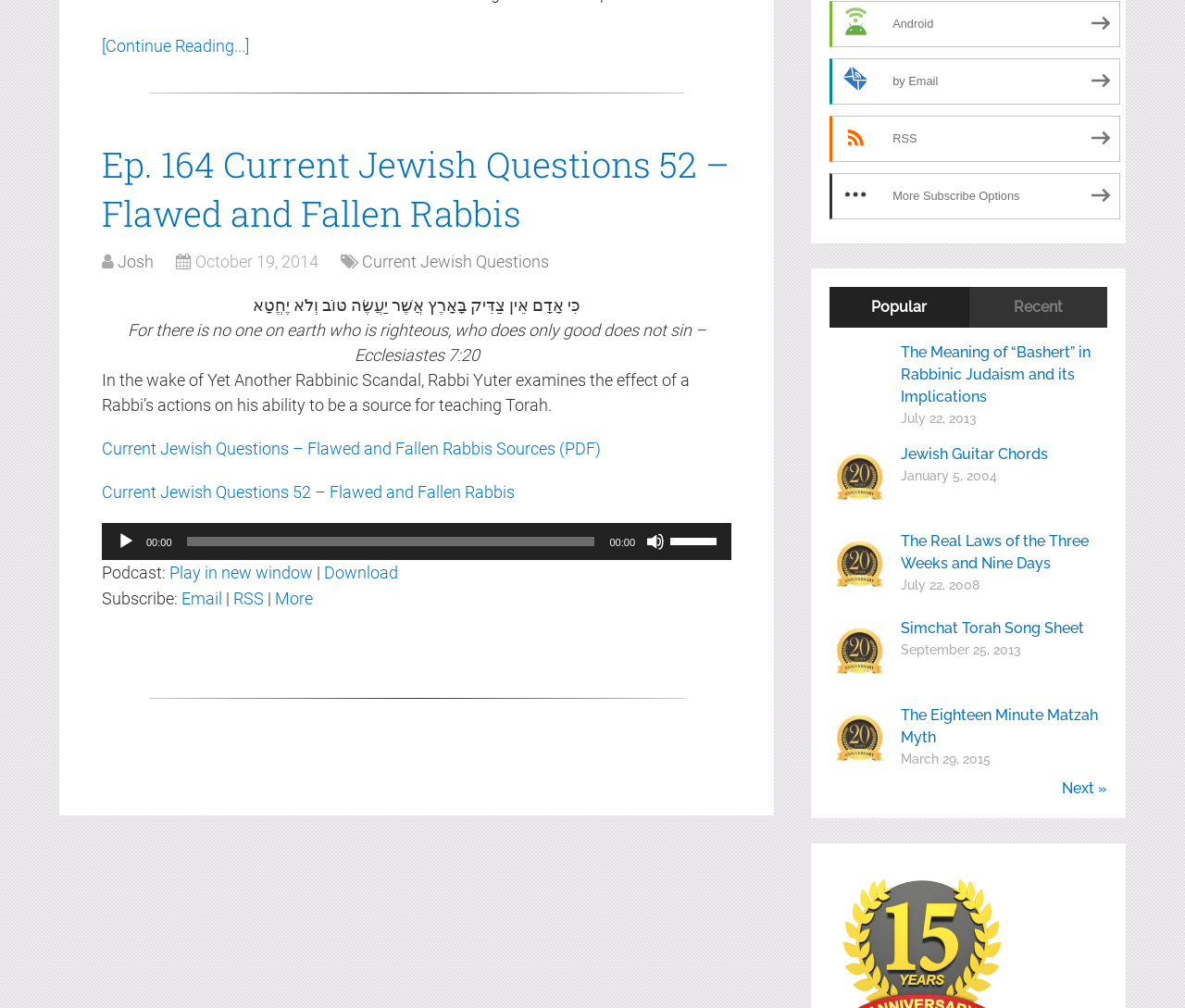Give a concise answer using one word or a phrase to the following question:
What is the title of the current podcast episode?

Ep. 164 Current Jewish Questions 52 – Flawed and Fallen Rabbis